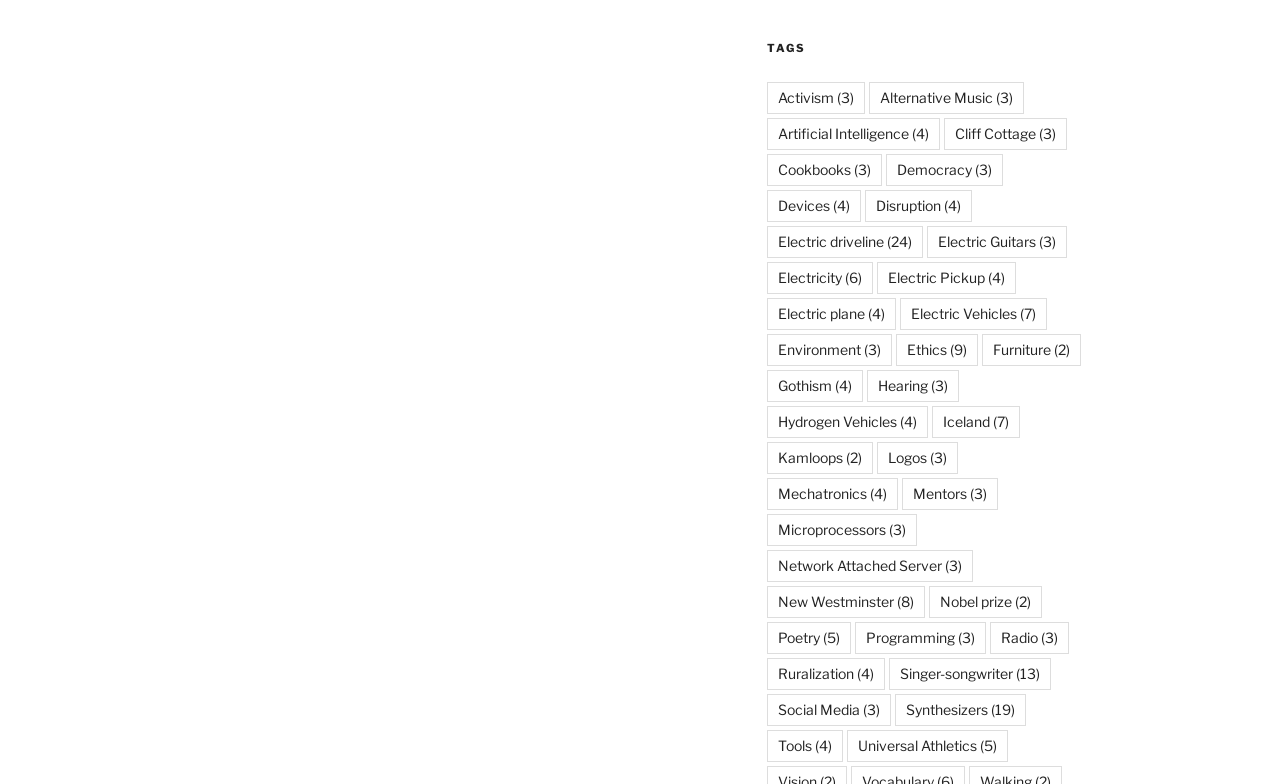Using the element description: "Network Attached Server (3)", determine the bounding box coordinates. The coordinates should be in the format [left, top, right, bottom], with values between 0 and 1.

[0.599, 0.702, 0.76, 0.743]